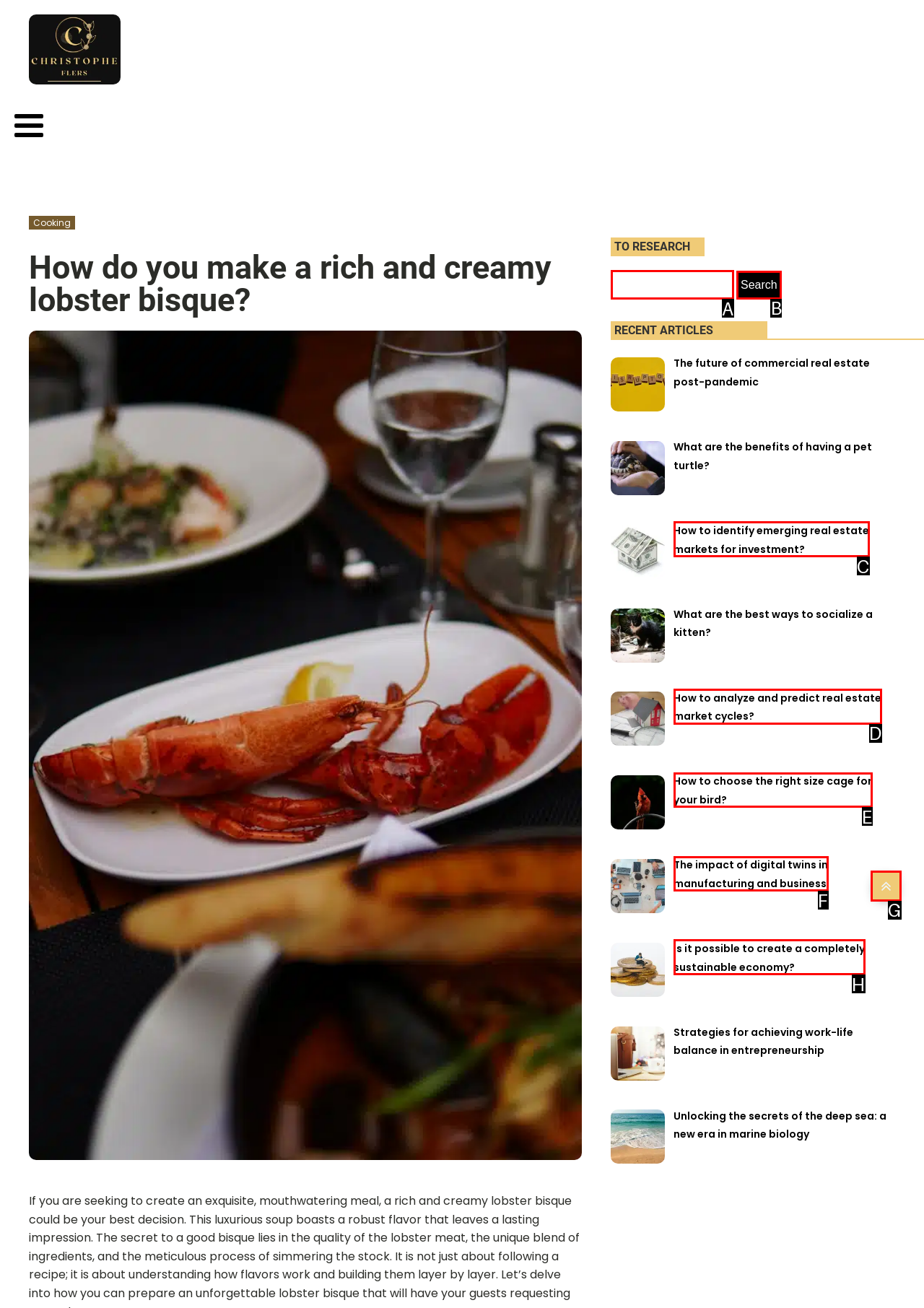Given the description: parent_node: Search for: value="Search", identify the matching option. Answer with the corresponding letter.

B